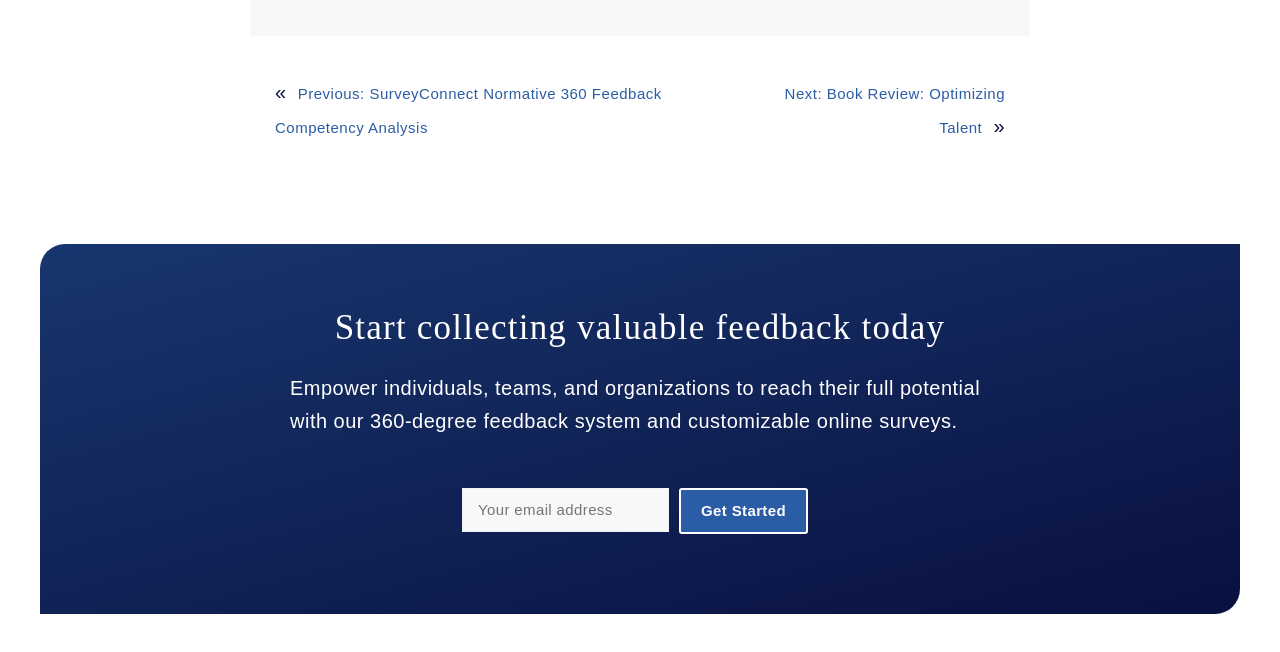Show the bounding box coordinates for the HTML element described as: "1.303.449.2969".

[0.049, 0.102, 0.136, 0.128]